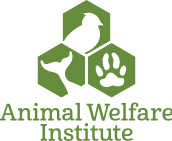What is the font style of the organization's name?
Examine the image and provide an in-depth answer to the question.

The caption describes the font style of the organization's name as 'clear, bold font', indicating that the font is bold and easy to read.